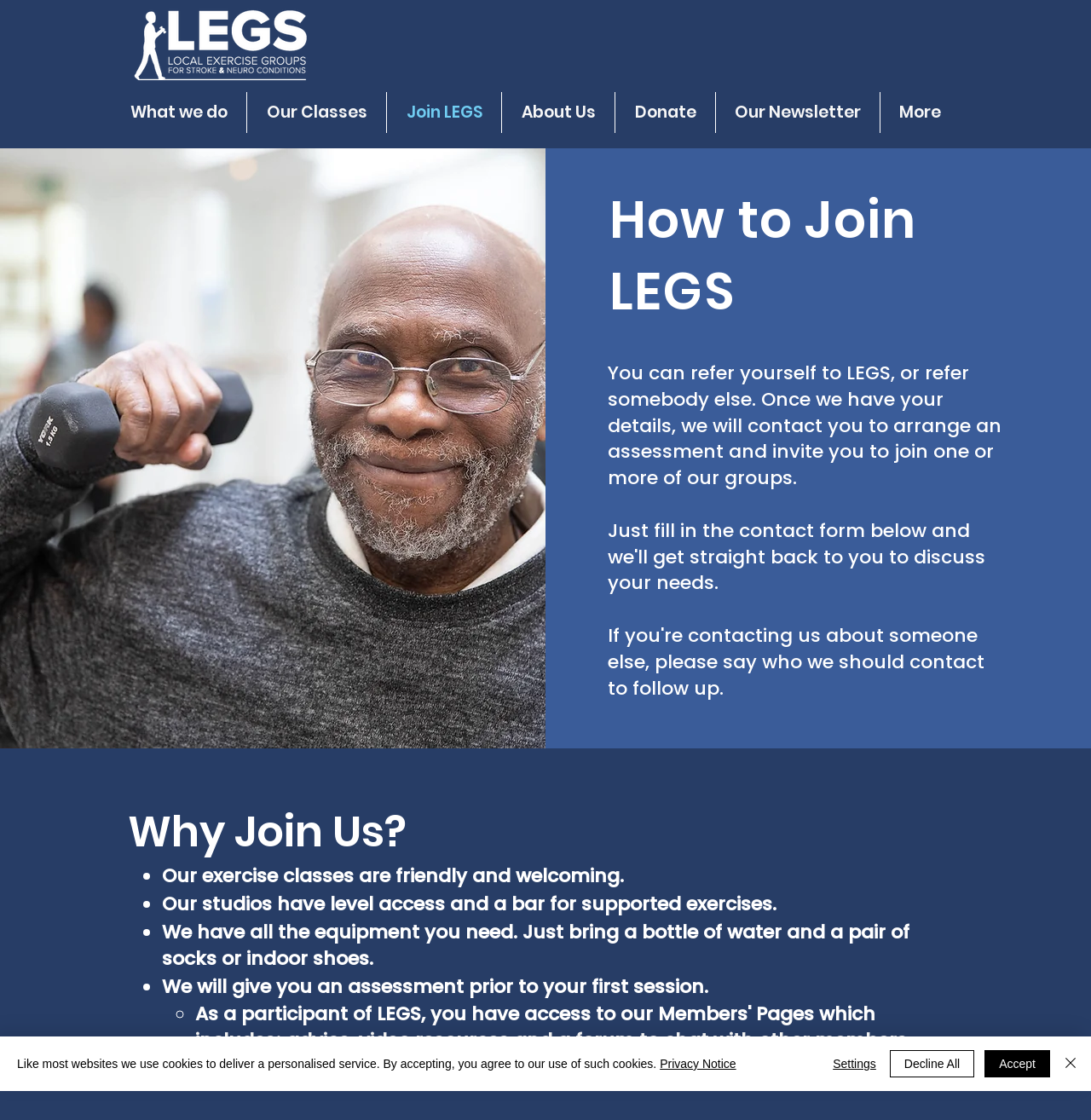Identify the bounding box for the described UI element. Provide the coordinates in (top-left x, top-left y, bottom-right x, bottom-right y) format with values ranging from 0 to 1: Our Newsletter

[0.656, 0.082, 0.806, 0.119]